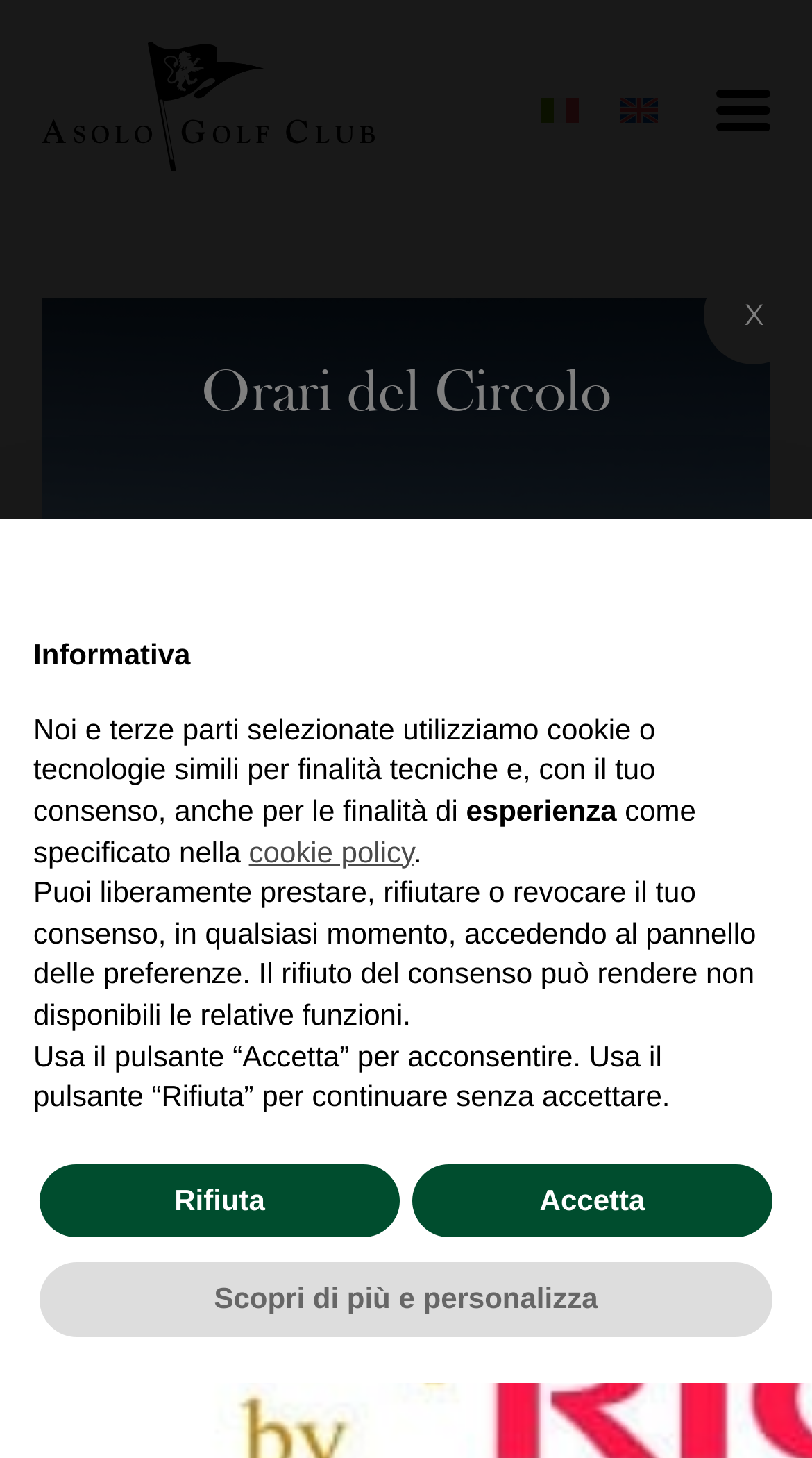Locate the UI element described by Back to News in the provided webpage screenshot. Return the bounding box coordinates in the format (top-left x, top-left y, bottom-right x, bottom-right y), ensuring all values are between 0 and 1.

[0.0, 0.479, 0.418, 0.515]